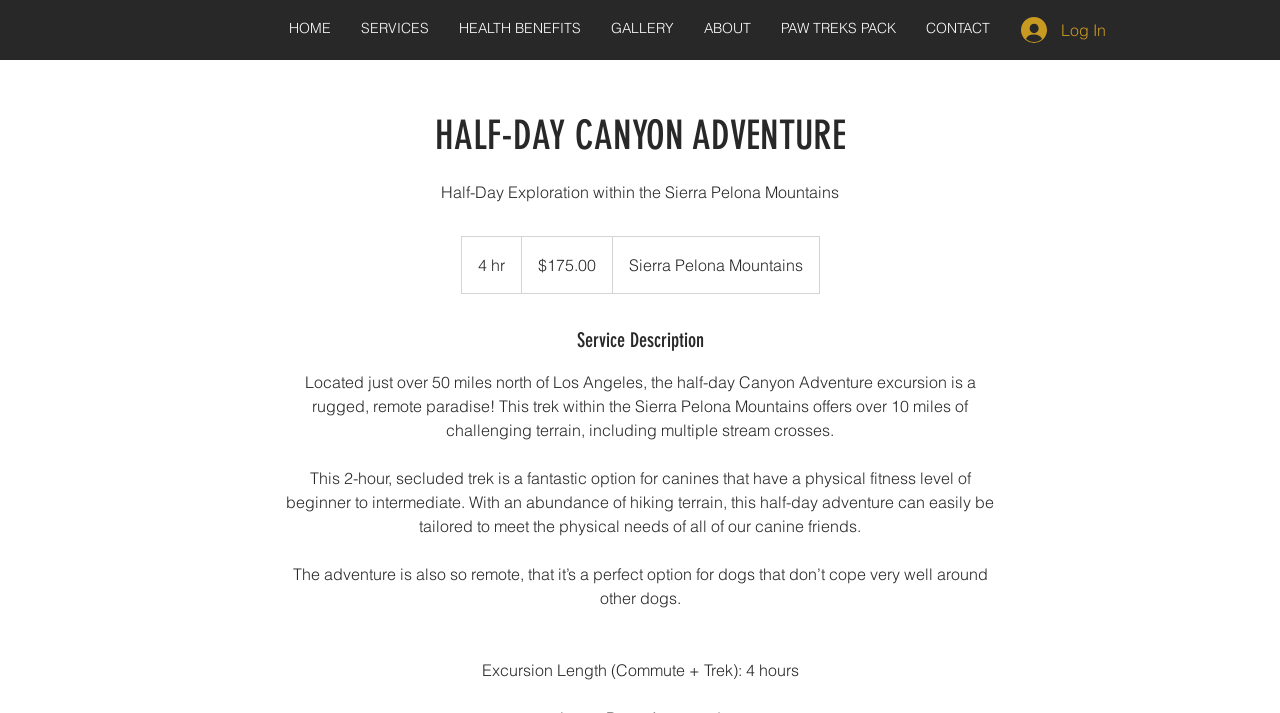Using the webpage screenshot, locate the HTML element that fits the following description and provide its bounding box: "Über uns".

None